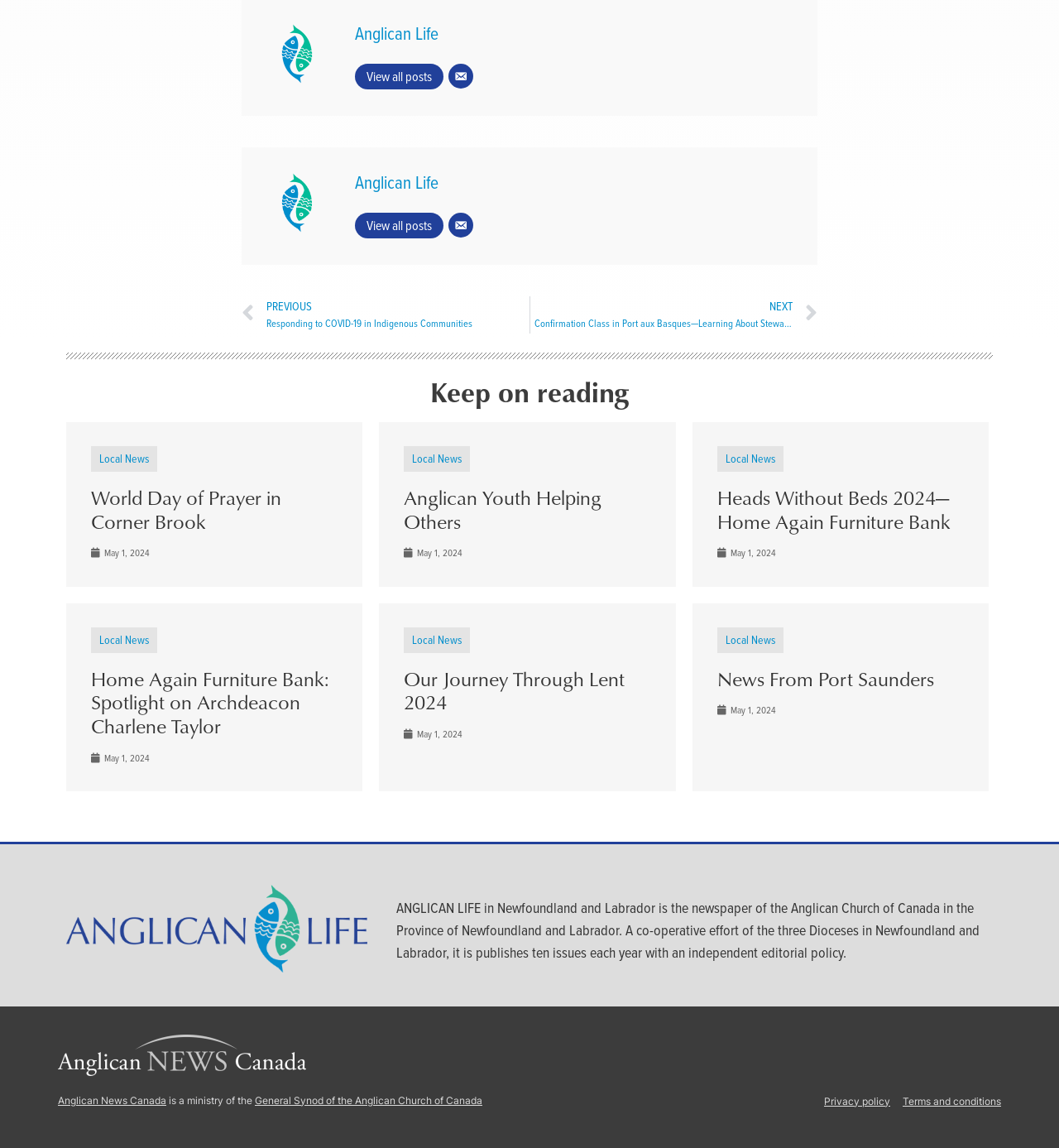What is the date of the news articles?
Using the image, give a concise answer in the form of a single word or short phrase.

May 1, 2024